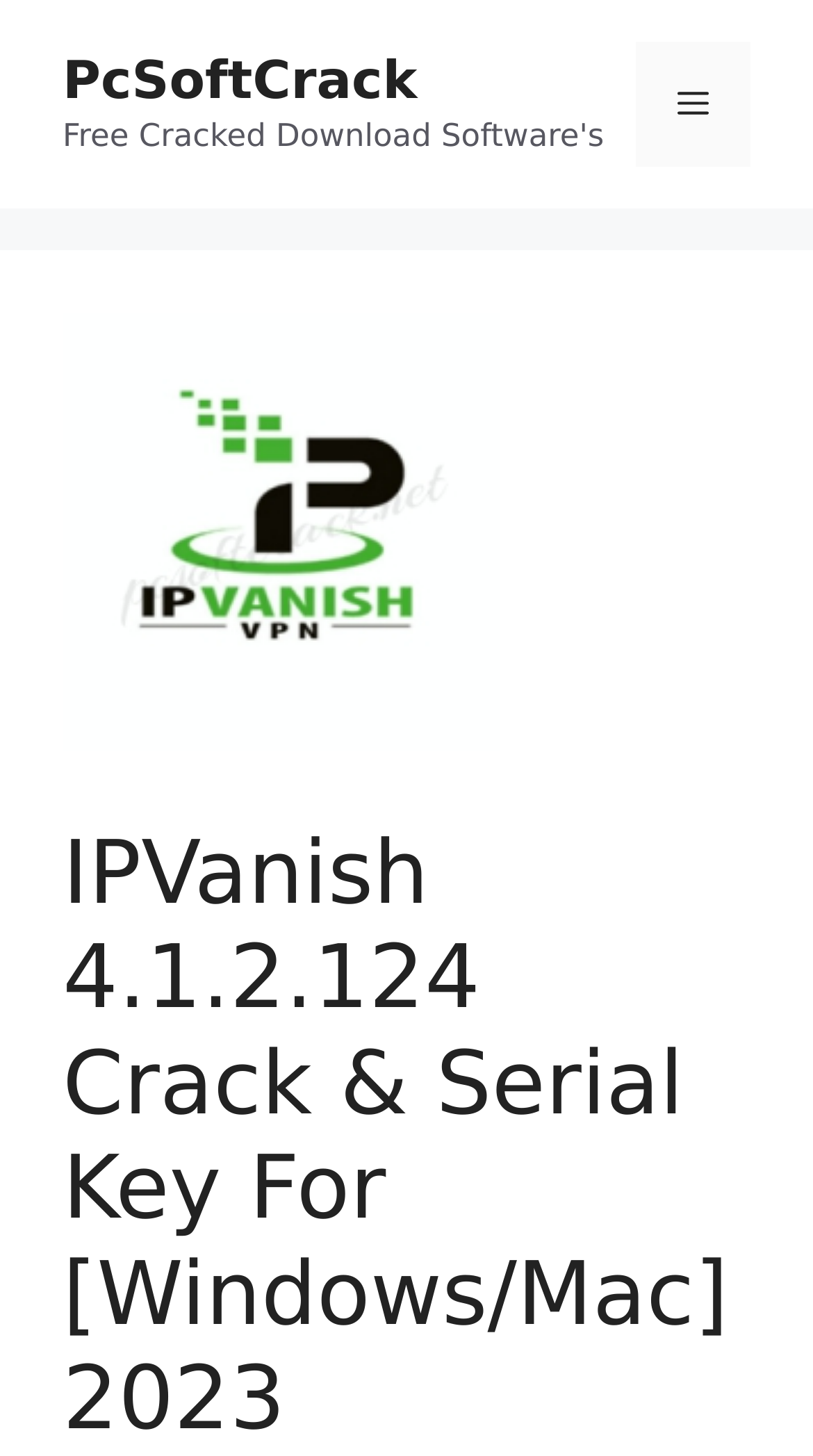Determine which piece of text is the heading of the webpage and provide it.

IPVanish 4.1.2.124 Crack & Serial Key For [Windows/Mac] 2023